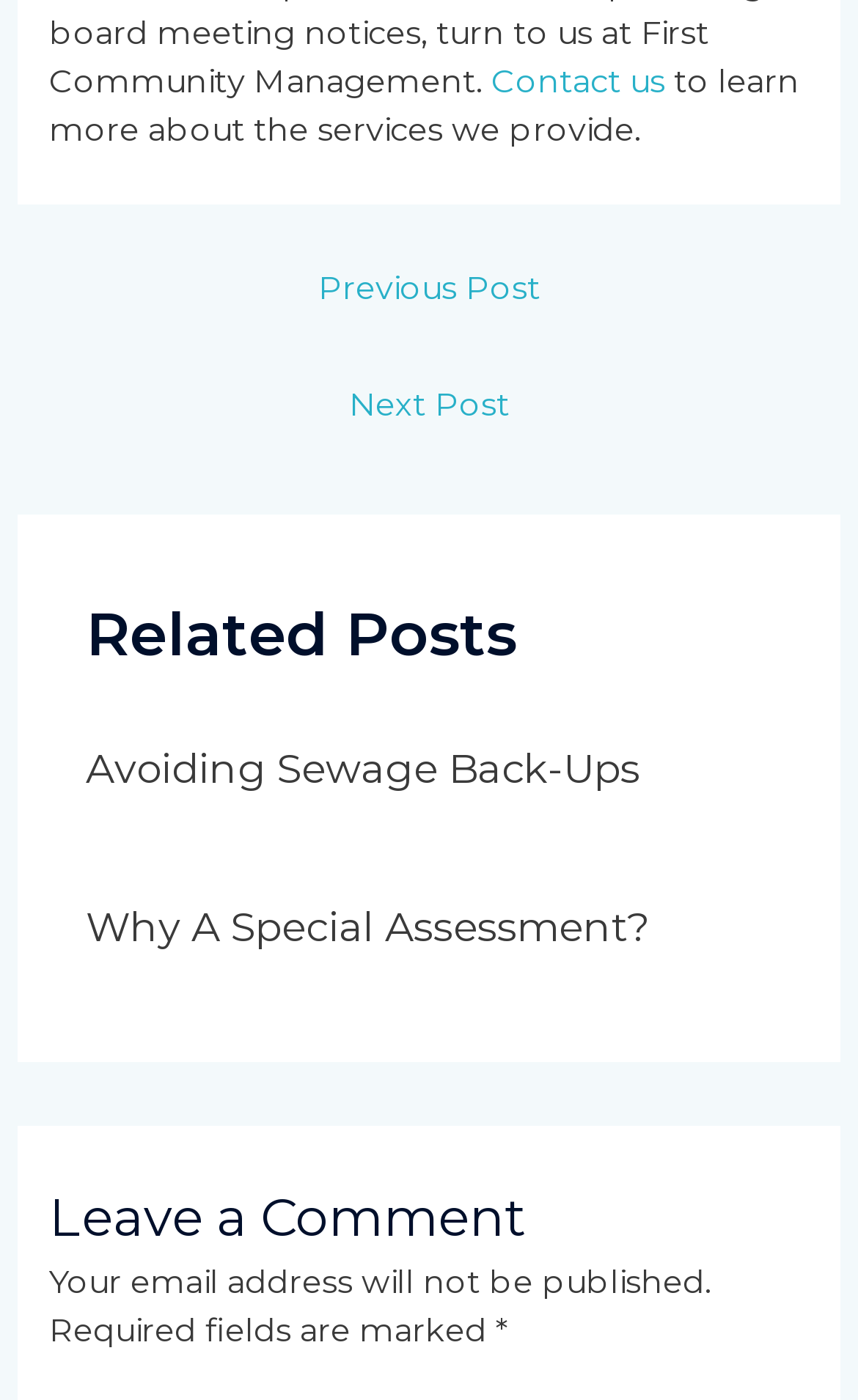What is the topic of the first related post?
Give a single word or phrase as your answer by examining the image.

Avoiding Sewage Back-Ups